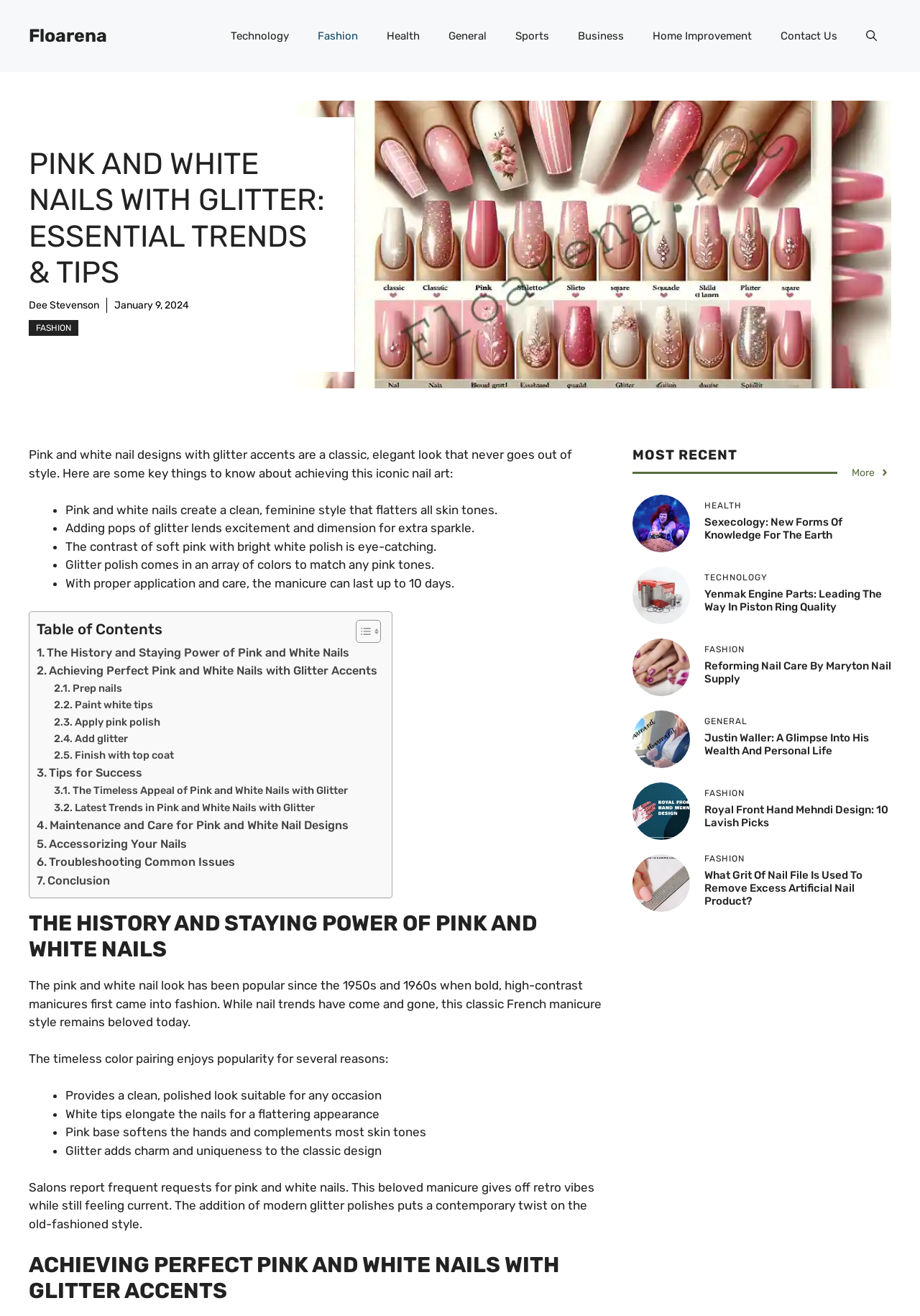Specify the bounding box coordinates (top-left x, top-left y, bottom-right x, bottom-right y) of the UI element in the screenshot that matches this description: Contact

None